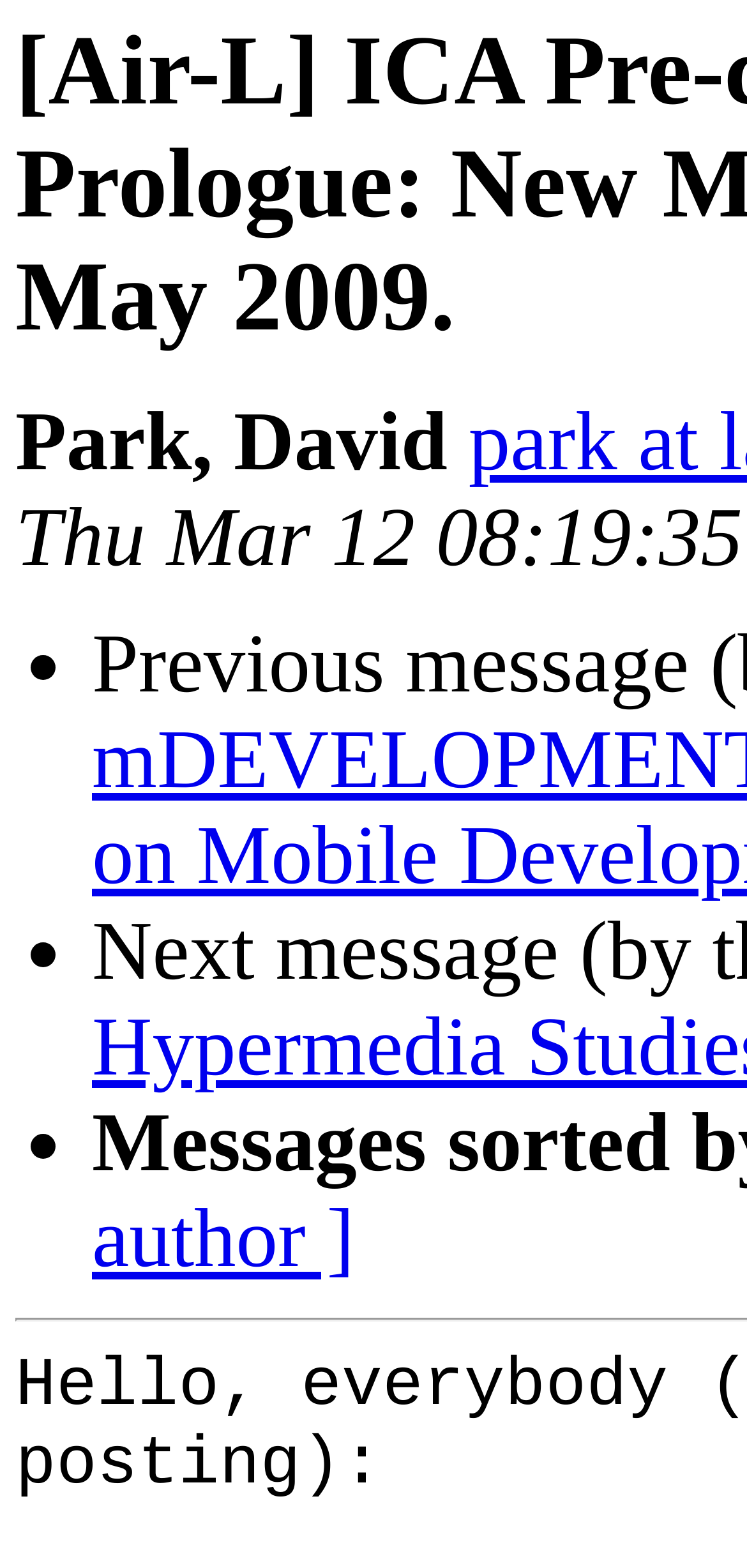Identify the webpage's primary heading and generate its text.

[Air-L] ICA Pre-conference. "The Future is Prologue: New Media, New Histories?" 21 May 2009.